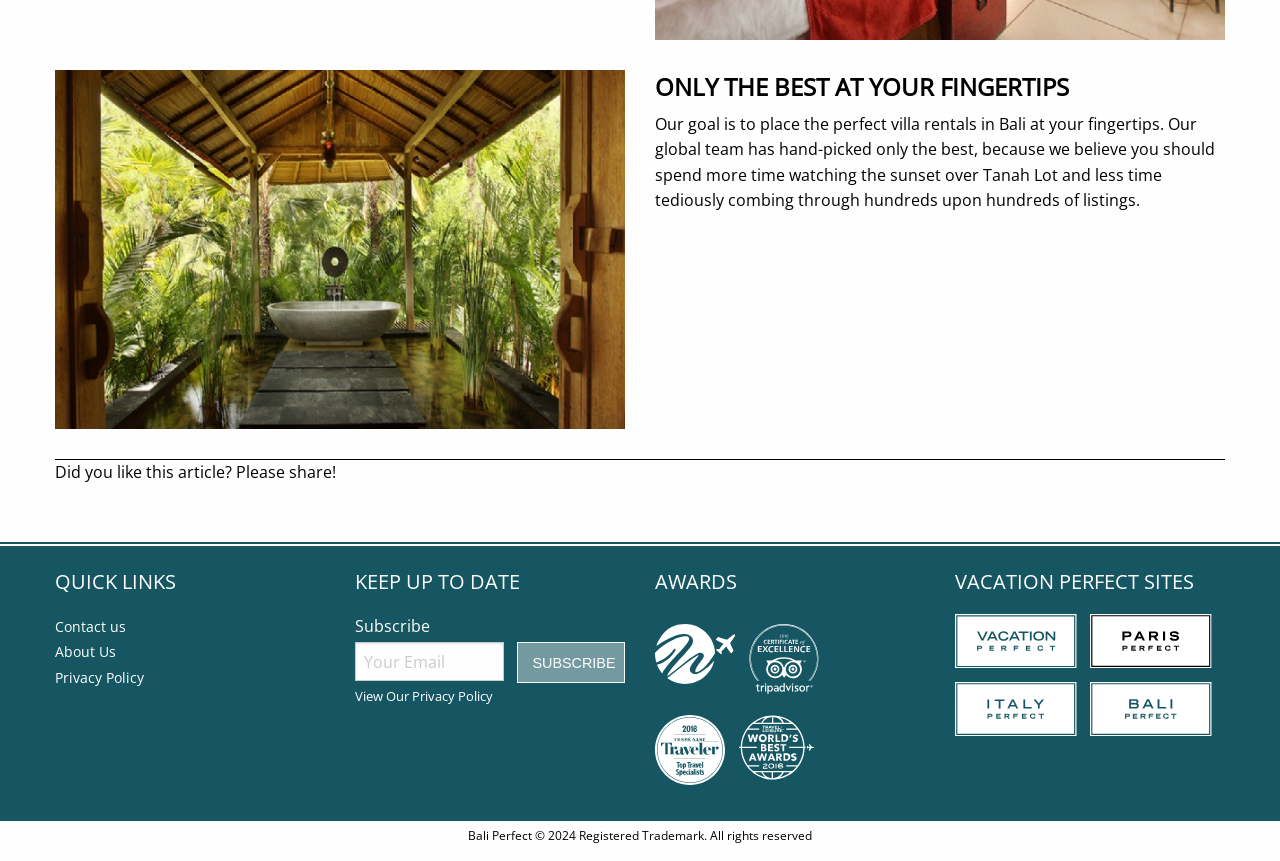Could you locate the bounding box coordinates for the section that should be clicked to accomplish this task: "Click on About Us".

[0.043, 0.746, 0.091, 0.768]